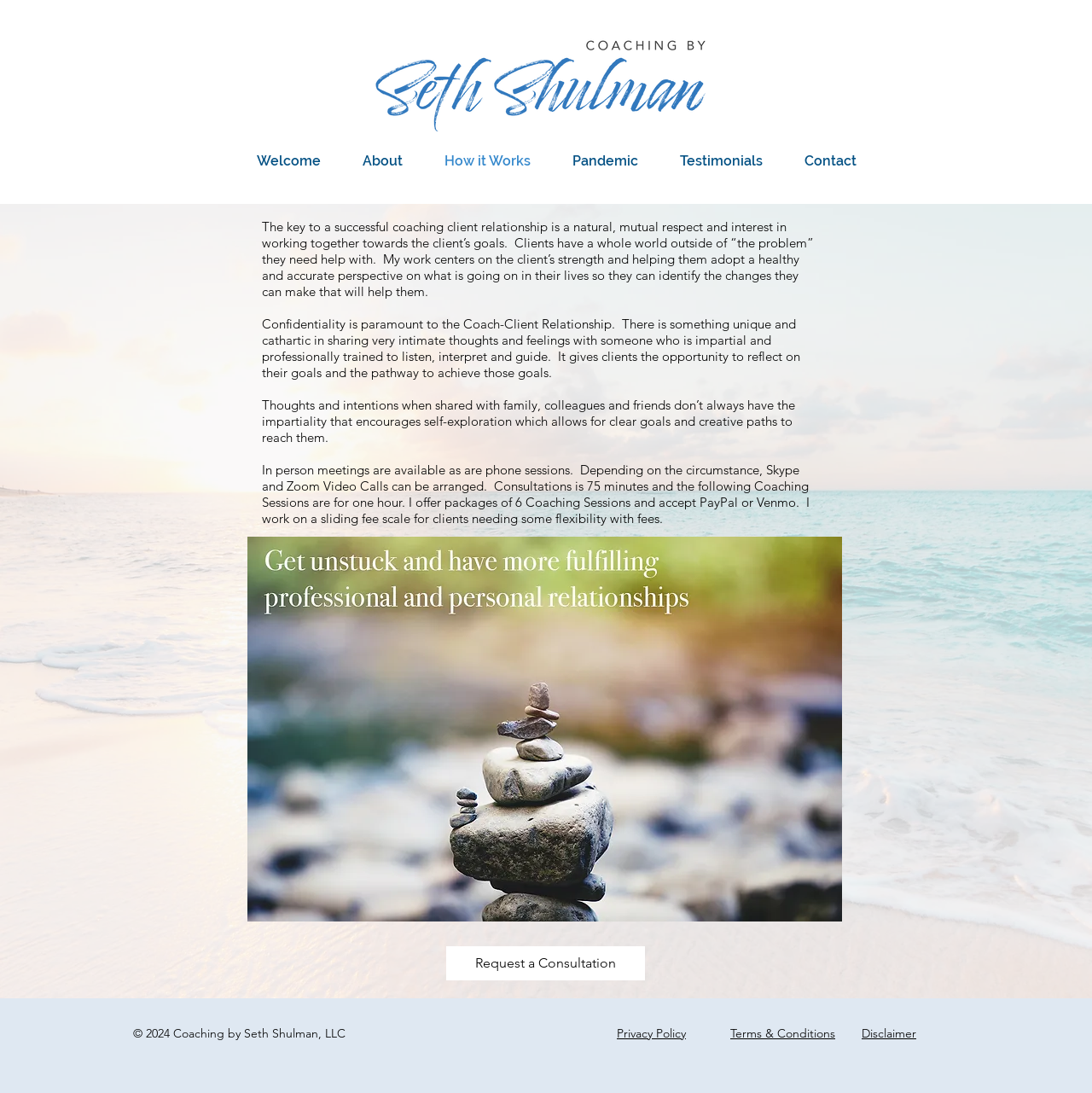Find the bounding box coordinates of the element to click in order to complete this instruction: "Request a consultation". The bounding box coordinates must be four float numbers between 0 and 1, denoted as [left, top, right, bottom].

[0.409, 0.866, 0.591, 0.897]